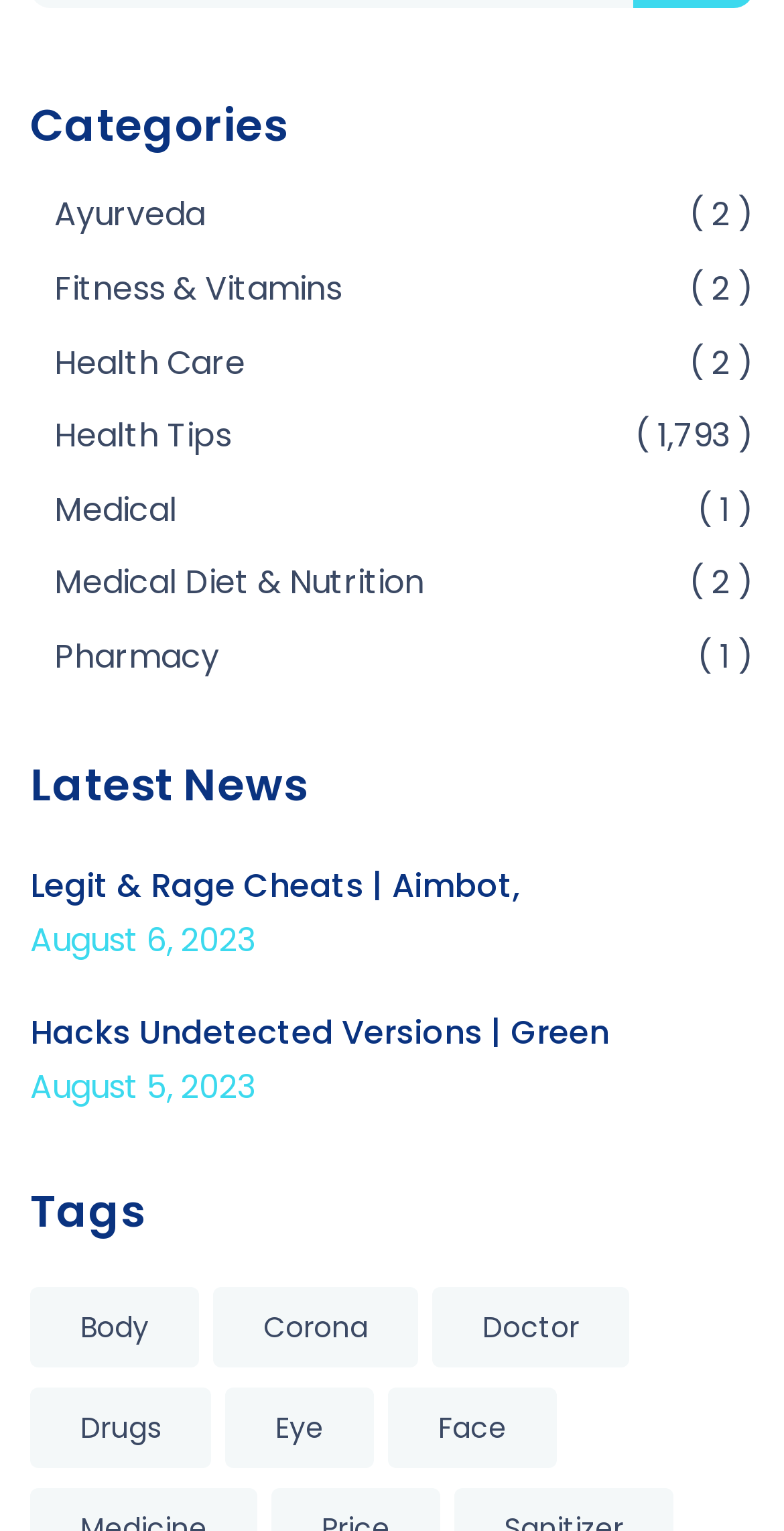Given the element description Medical Diet & nutrition, specify the bounding box coordinates of the corresponding UI element in the format (top-left x, top-left y, bottom-right x, bottom-right y). All values must be between 0 and 1.

[0.069, 0.365, 0.541, 0.396]